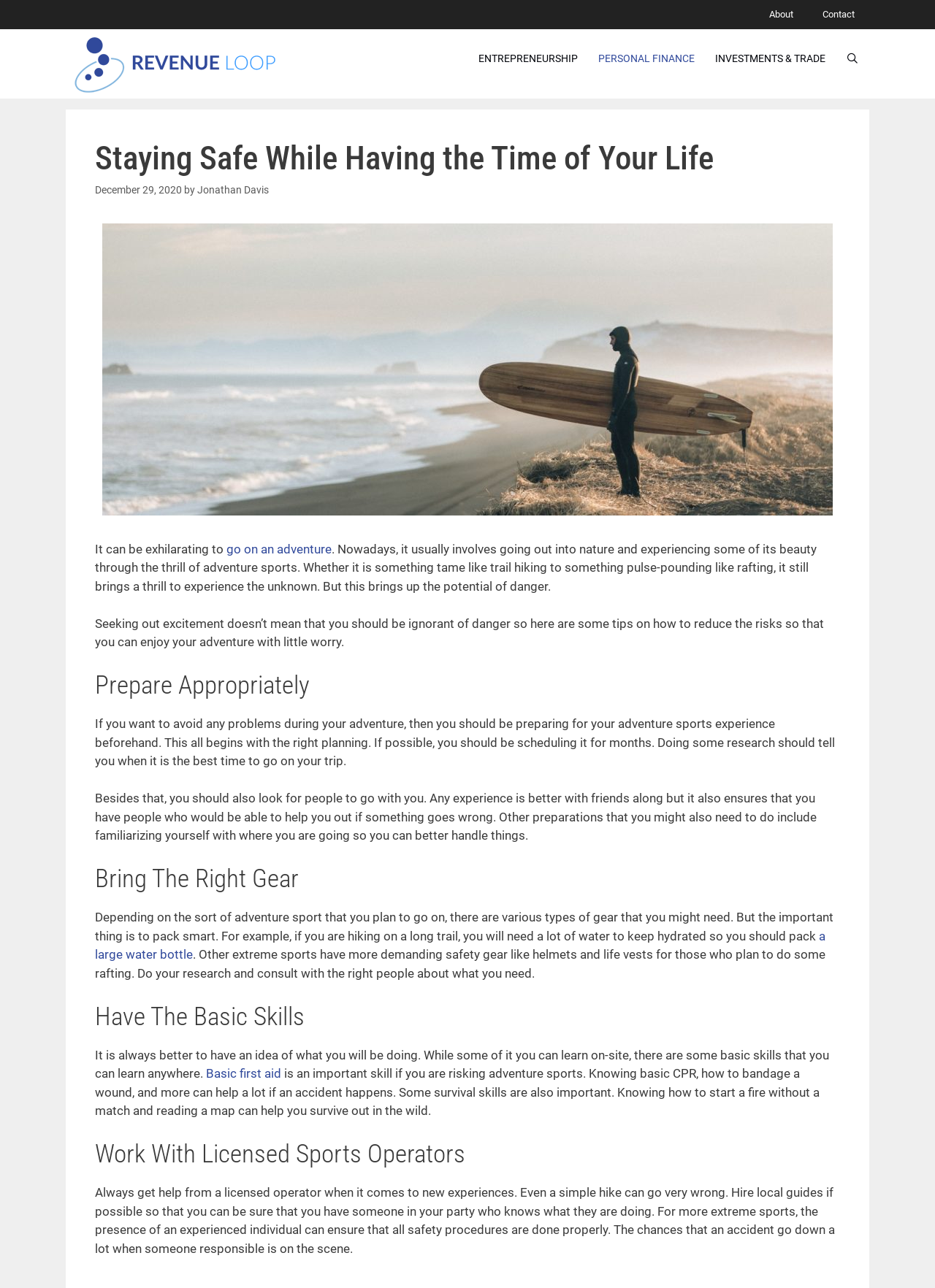Pinpoint the bounding box coordinates of the element that must be clicked to accomplish the following instruction: "Click on the 'About' link". The coordinates should be in the format of four float numbers between 0 and 1, i.e., [left, top, right, bottom].

[0.807, 0.0, 0.864, 0.023]